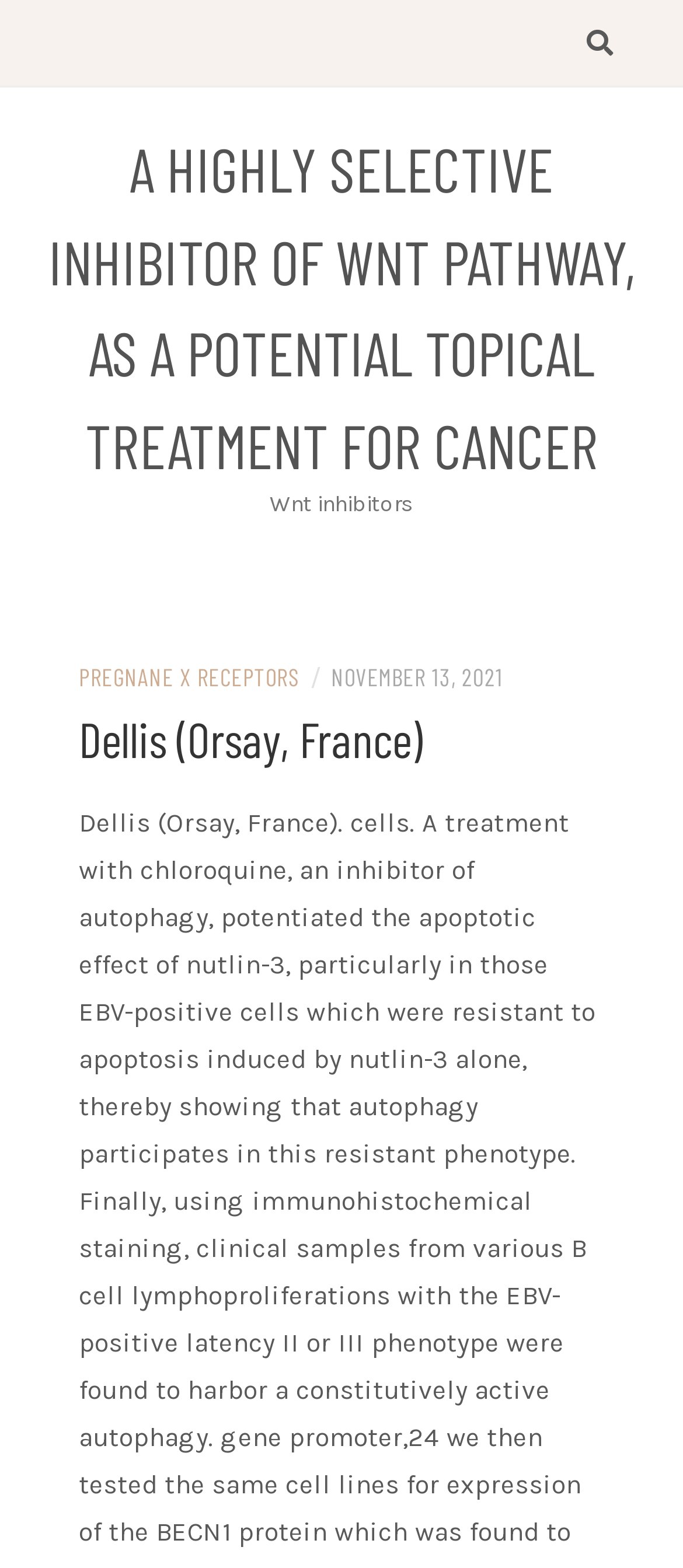Where is Dellis located?
Based on the visual information, provide a detailed and comprehensive answer.

I found this answer by looking at the heading '﻿Dellis (Orsay, France)' which explicitly mentions the location of Dellis.